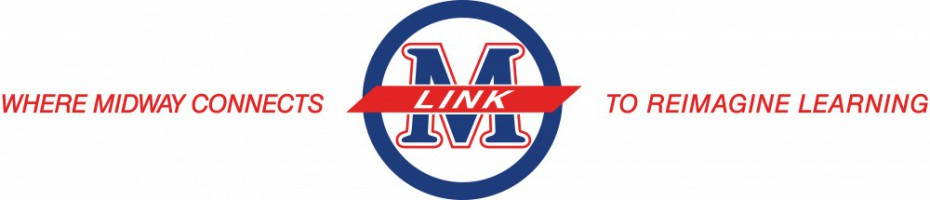Give a one-word or short phrase answer to the question: 
What does the tagline 'WHERE MIDWAY CONNECTS TO REIMAGINE LEARNING' illustrate?

The initiative's mission